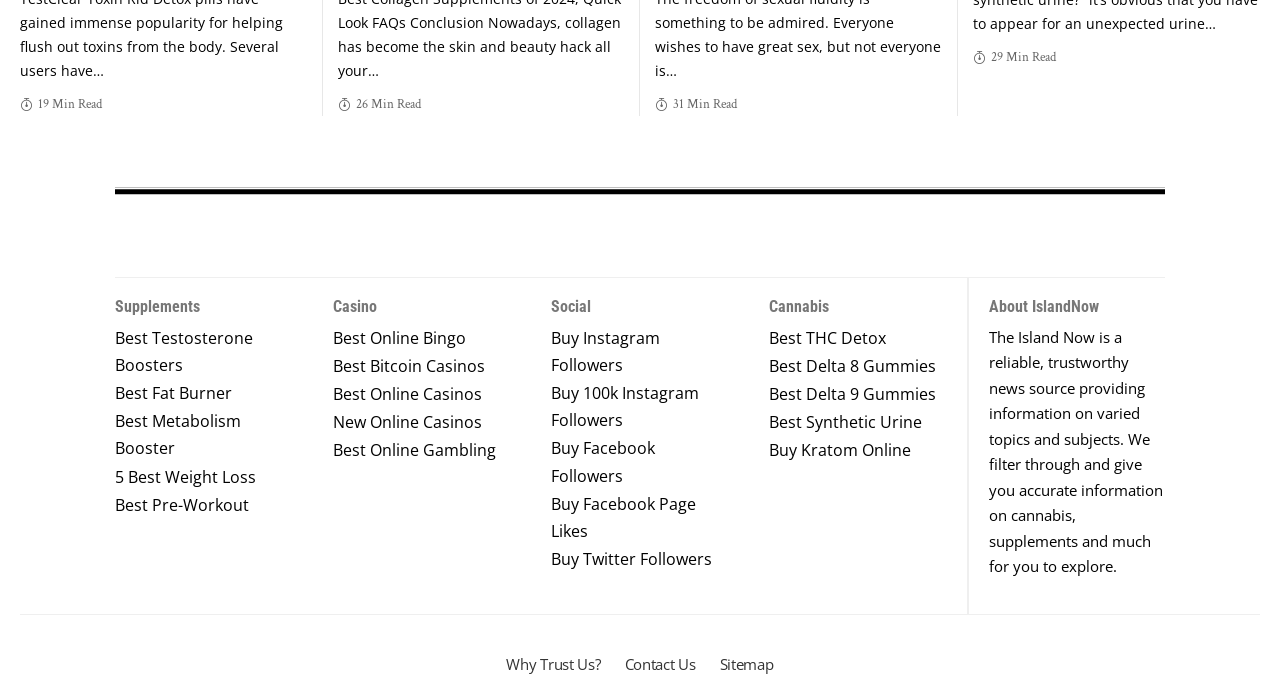Please locate the bounding box coordinates of the element that needs to be clicked to achieve the following instruction: "Check Eastern Bell Honors". The coordinates should be four float numbers between 0 and 1, i.e., [left, top, right, bottom].

None